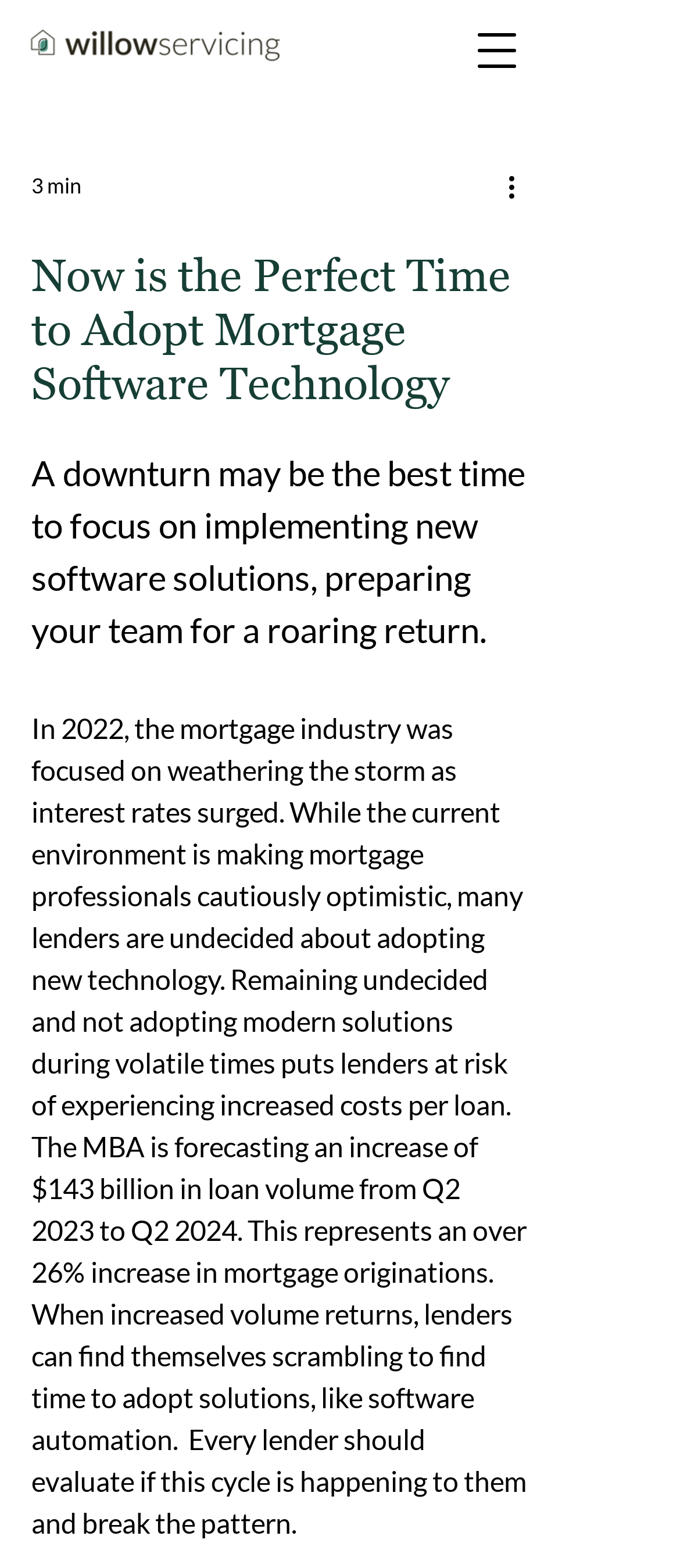Explain the contents of the webpage comprehensively.

The webpage appears to be an article or blog post discussing the importance of adopting mortgage software technology, particularly during economic downturns. At the top-left corner, there is a logo of Willow Servicing, accompanied by a link. On the top-right corner, there is a button to open a navigation menu, which includes a "More actions" button and an image. 

Below the navigation menu, there are three headings. The first heading is the title of the article, "Now is the Perfect Time to Adopt Mortgage Software Technology". The second heading summarizes the main idea, stating that a downturn is a good time to focus on implementing new mortgage servicing software solutions to prepare for a strong return. The third heading is empty.

Following the headings, there is a block of text that discusses the current state of the mortgage industry, the risks of not adopting modern technology, and the forecasted increase in loan volume. The text is quite lengthy and takes up most of the page.